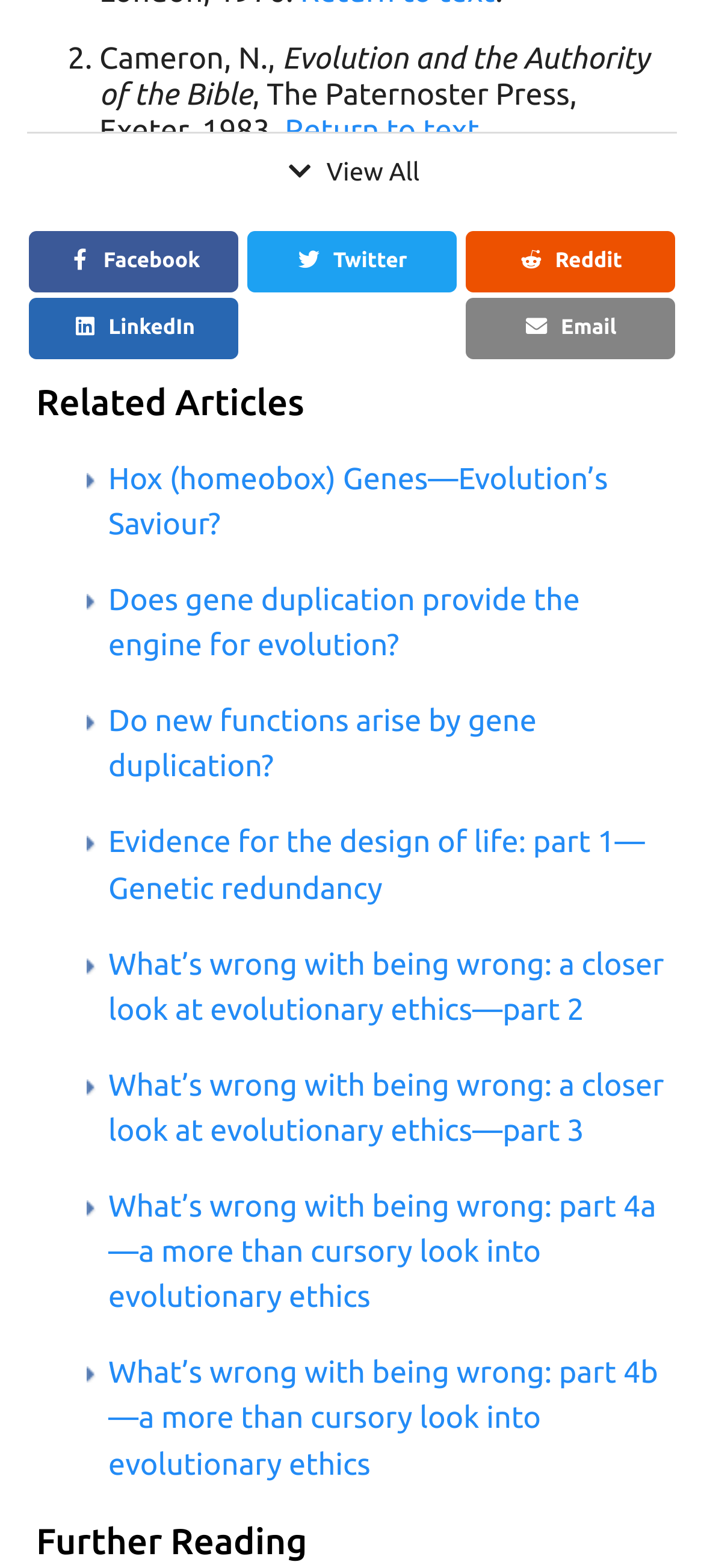Locate the bounding box for the described UI element: "Email App". Ensure the coordinates are four float numbers between 0 and 1, formatted as [left, top, right, bottom].

[0.663, 0.19, 0.958, 0.229]